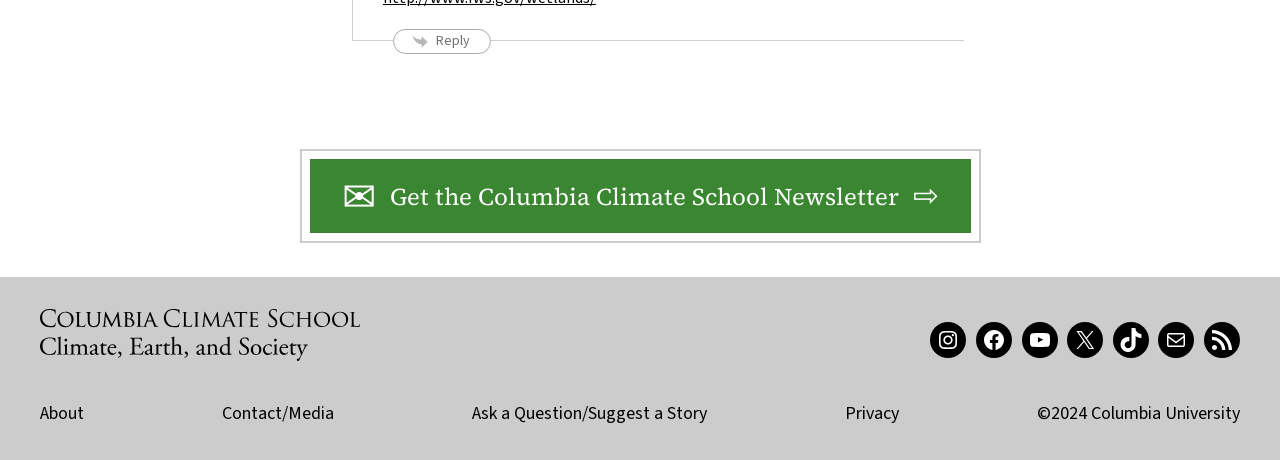Please respond to the question with a concise word or phrase:
How many navigation links are there?

5